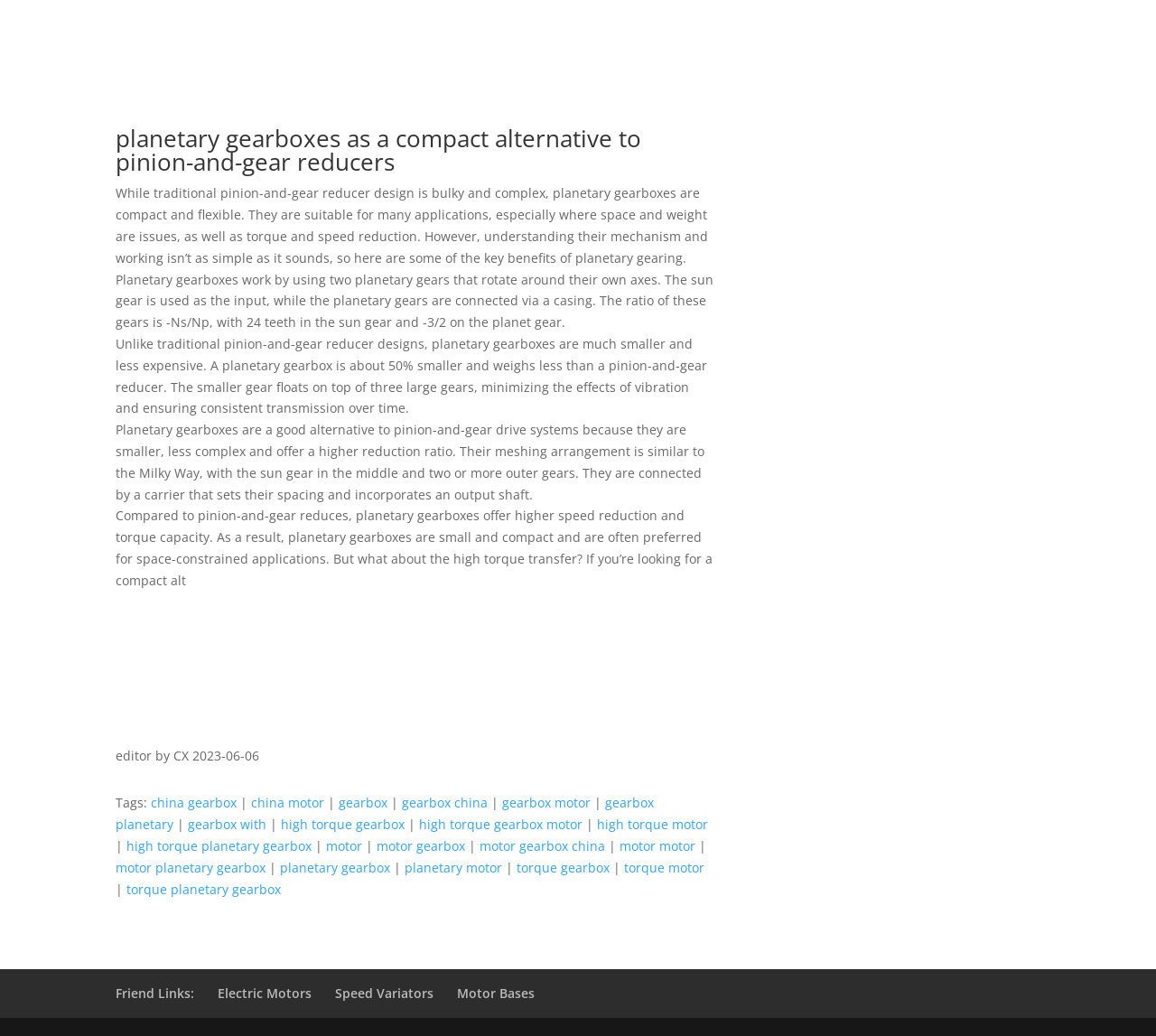Provide the bounding box coordinates, formatted as (top-left x, top-left y, bottom-right x, bottom-right y), with all values being floating point numbers between 0 and 1. Identify the bounding box of the UI element that matches the description: motor

[0.282, 0.808, 0.313, 0.825]